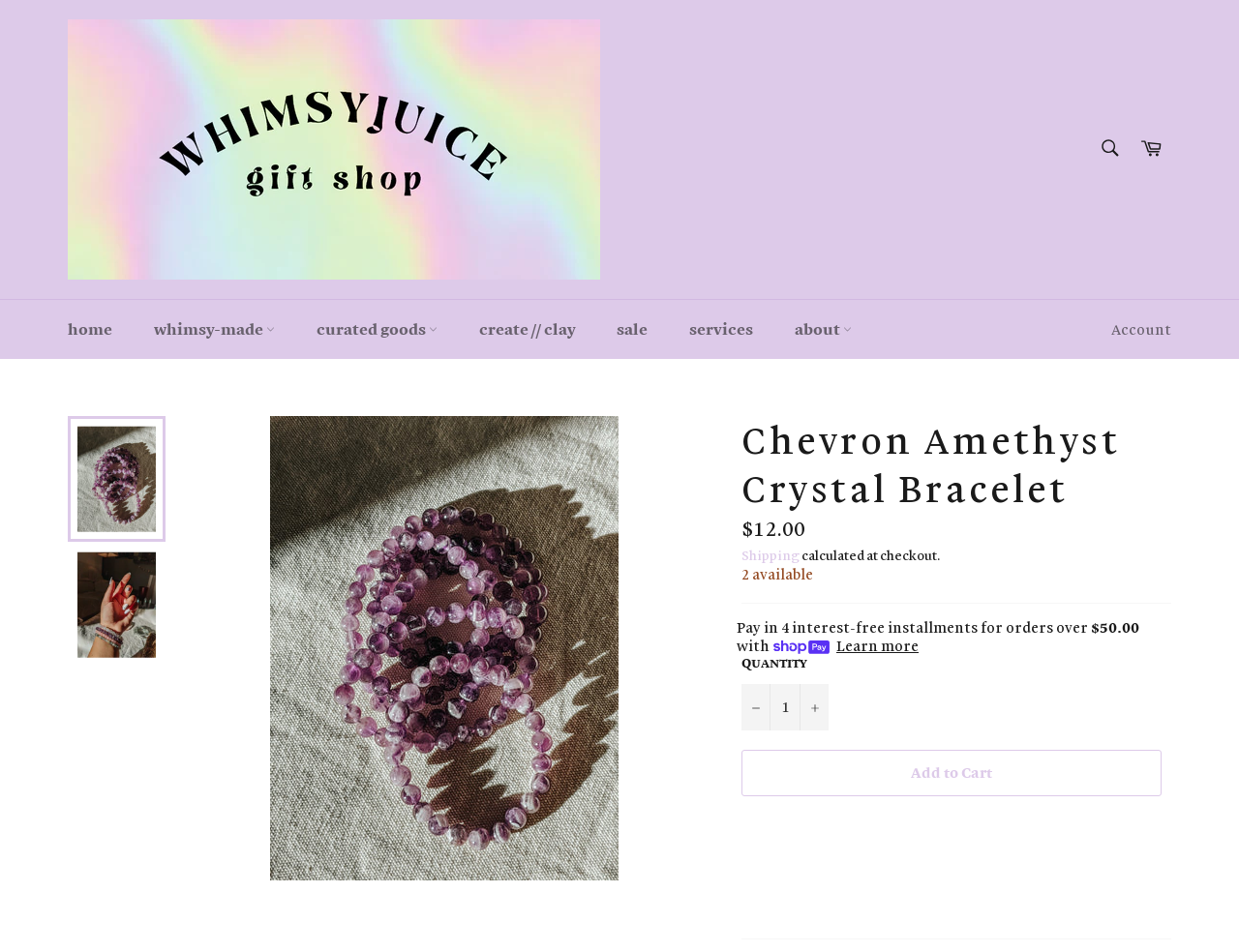Highlight the bounding box coordinates of the region I should click on to meet the following instruction: "Search for products".

[0.877, 0.134, 0.912, 0.18]